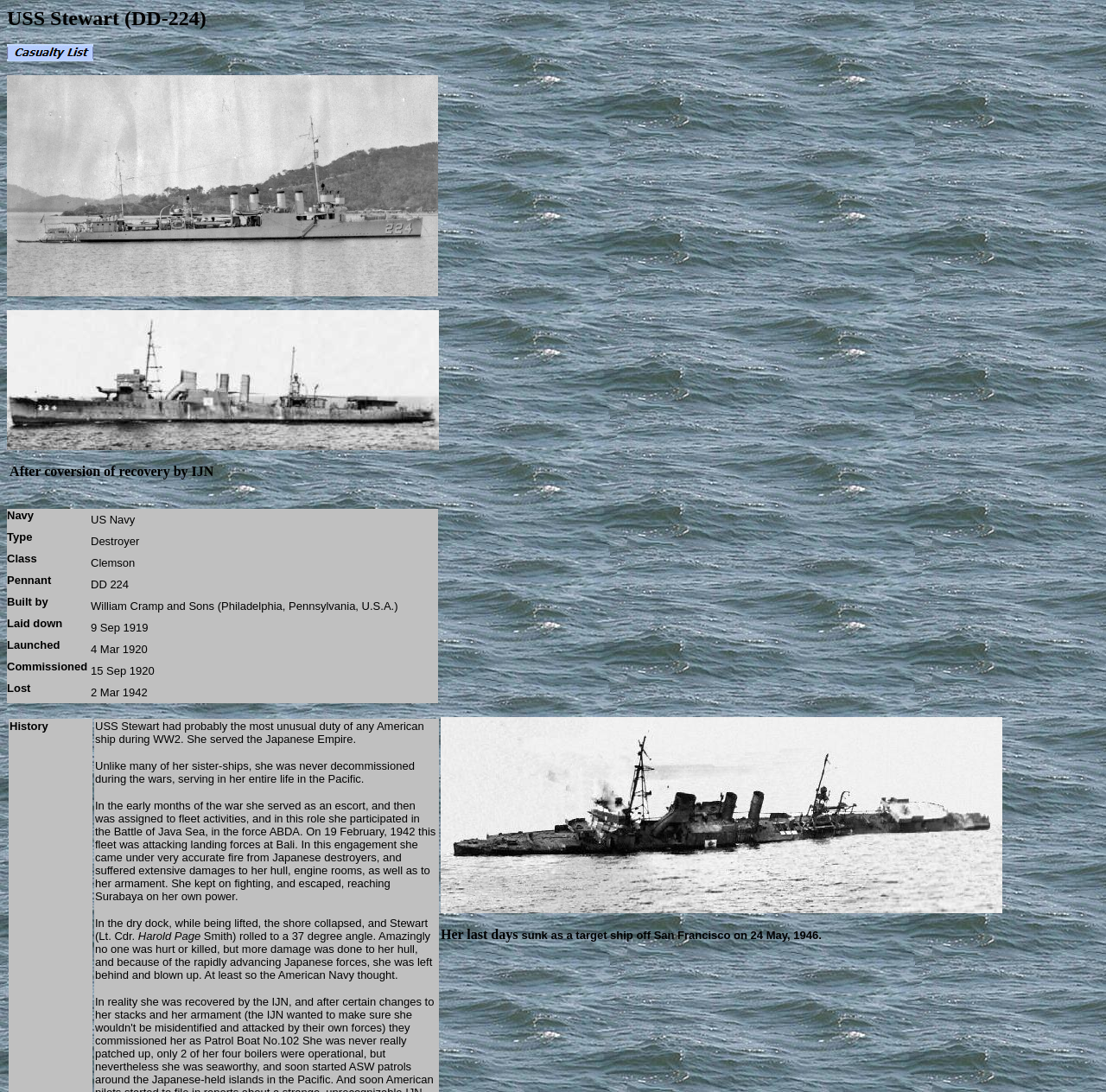Using the given element description, provide the bounding box coordinates (top-left x, top-left y, bottom-right x, bottom-right y) for the corresponding UI element in the screenshot: alt="Casualty List"

[0.006, 0.045, 0.084, 0.059]